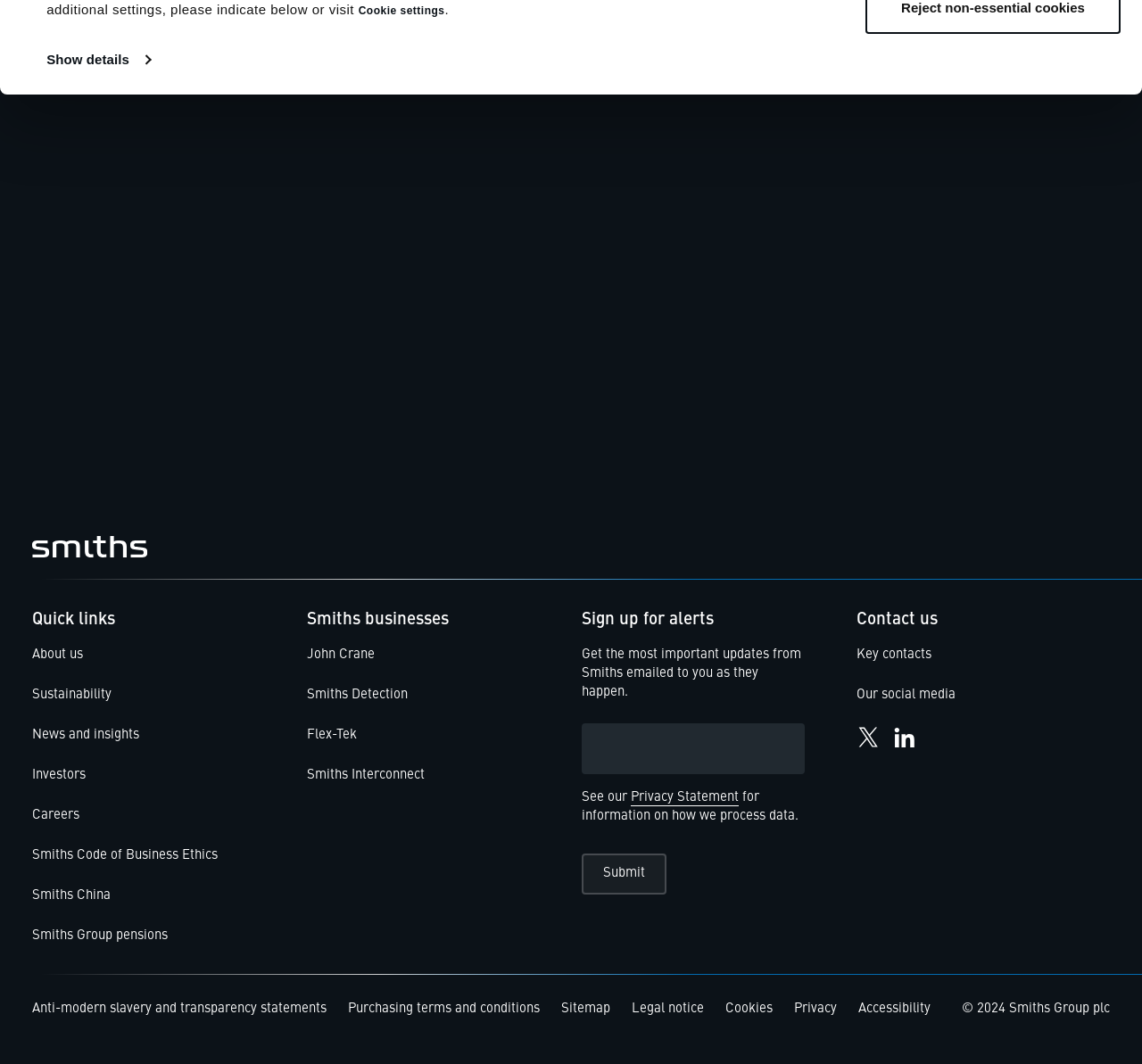What is the position of the 'Contact us' section?
Please interpret the details in the image and answer the question thoroughly.

The 'Contact us' section is located at the bottom left of the webpage, below the 'Quick links' and 'Smiths businesses' sections, and above the footer section.